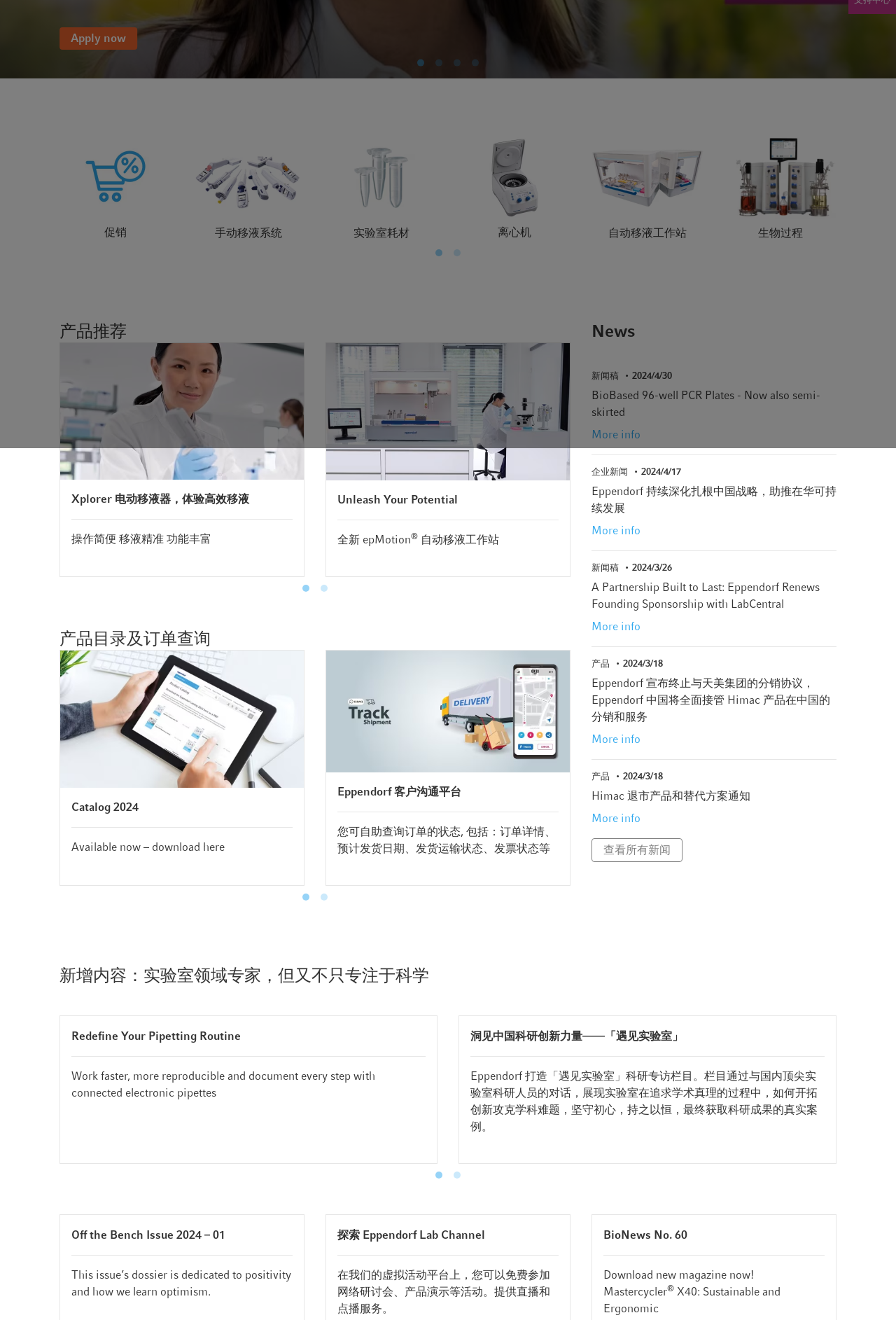Return the bounding box coordinates of the UI element that corresponds to this description: "洞见中国科研创新力量——「遇见实验室」 Eppendorf 打造「遇见实验室」科研专访栏目。栏目通过与国内顶尖实验室科研人员的对话，展现实验室在追求学术真理的过程中，如何开拓创新攻克学科难题，坚守初心，持之以恒，最终获取科研成果的真实案例。". The coordinates must be given as four float numbers in the range of 0 and 1, [left, top, right, bottom].

[0.512, 0.769, 0.934, 0.882]